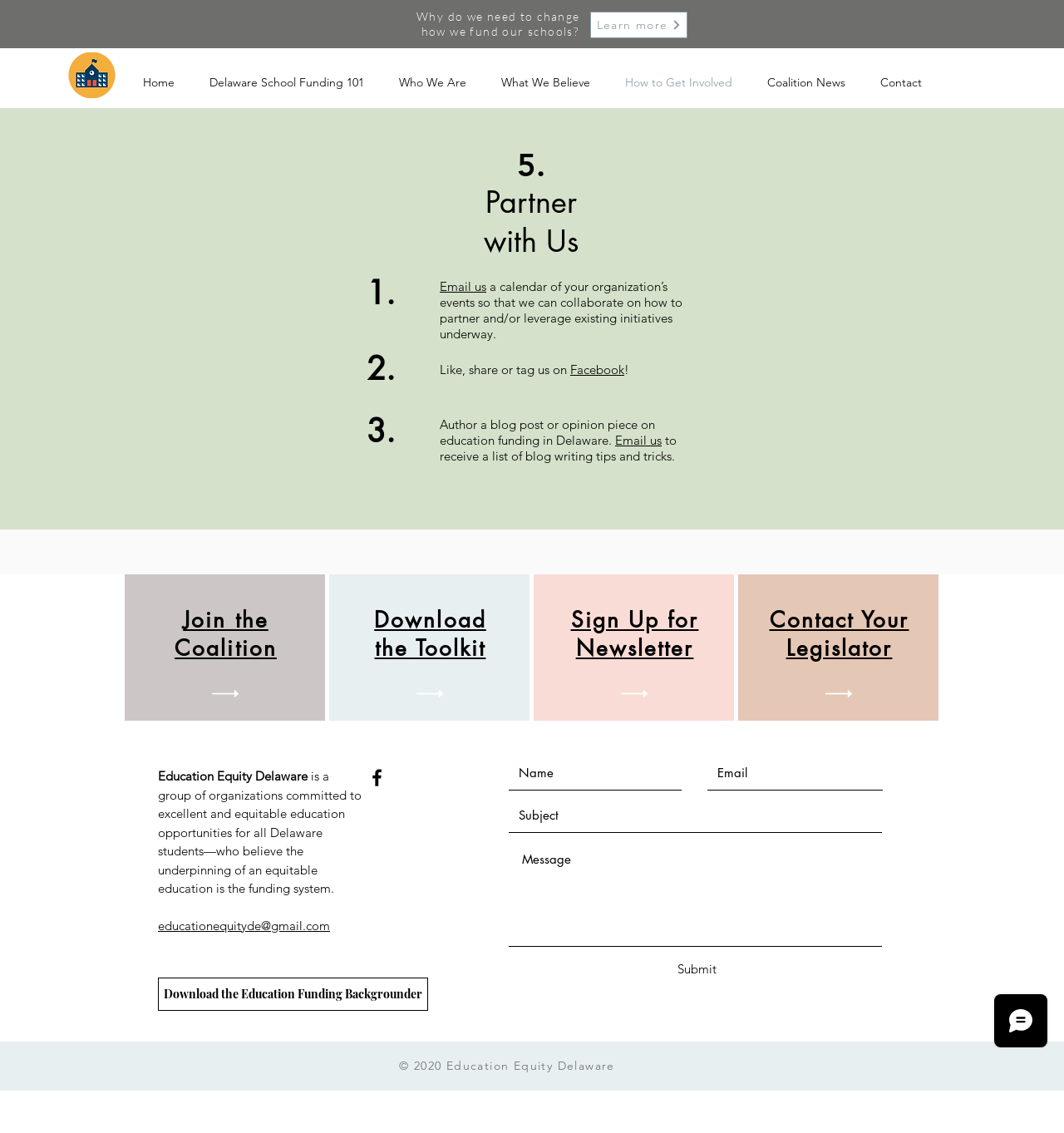Provide a brief response to the question using a single word or phrase: 
What is the name of the organization?

Education Equity Delaware